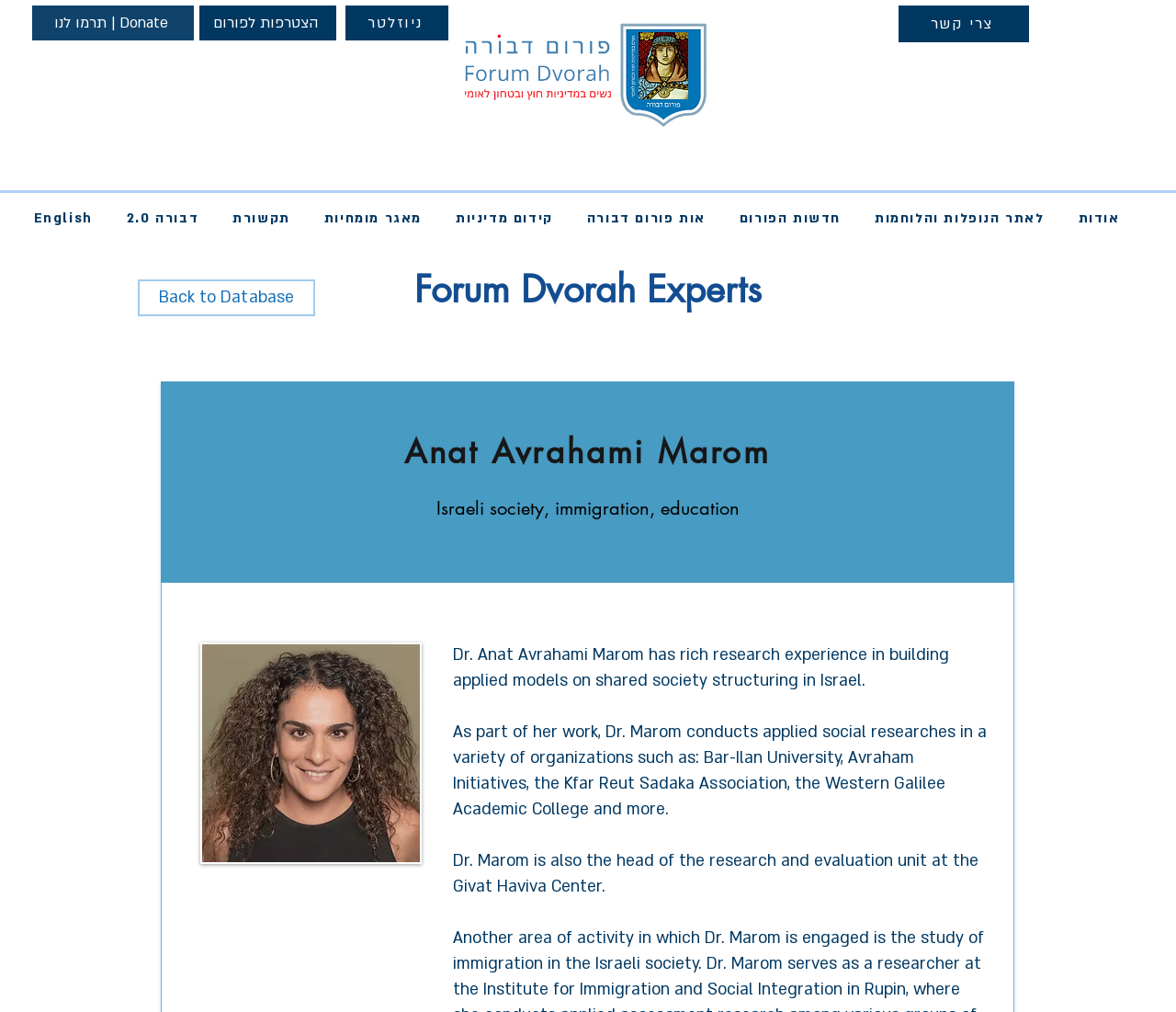Provide a comprehensive description of the webpage.

This webpage is about Dr. Anat Avrahami Marom, an expert in Israeli society, immigration, and education. At the top of the page, there are several links, including "תרמו לנו | Donate", "הצטרפות לפורום", "ניוזלטר", and "צרי קשר". A logo of the forum, "forum dvorah logo", is also located at the top.

Below the top links, there is a section dedicated to Dr. Marom, with a heading "Forum Dvorah Experts" and a subheading "Anat Avrahami Marom". There is also a photo of Dr. Marom, "IMG_6755_edited.jpg", accompanied by a caption "אורנה מזרחי".

The main content of the page is a brief biography of Dr. Marom, which describes her research experience and expertise in building applied models on shared society structuring in Israel. The text also mentions her work with various organizations and her role as the head of the research and evaluation unit at the Givat Haviva Center.

On the right side of the page, there is a navigation menu labeled "Site", which contains several links, including "אודות", "לאתר הנופלות והלוחמות", "חדשות הפורום", and others. Some of these links have popup menus.